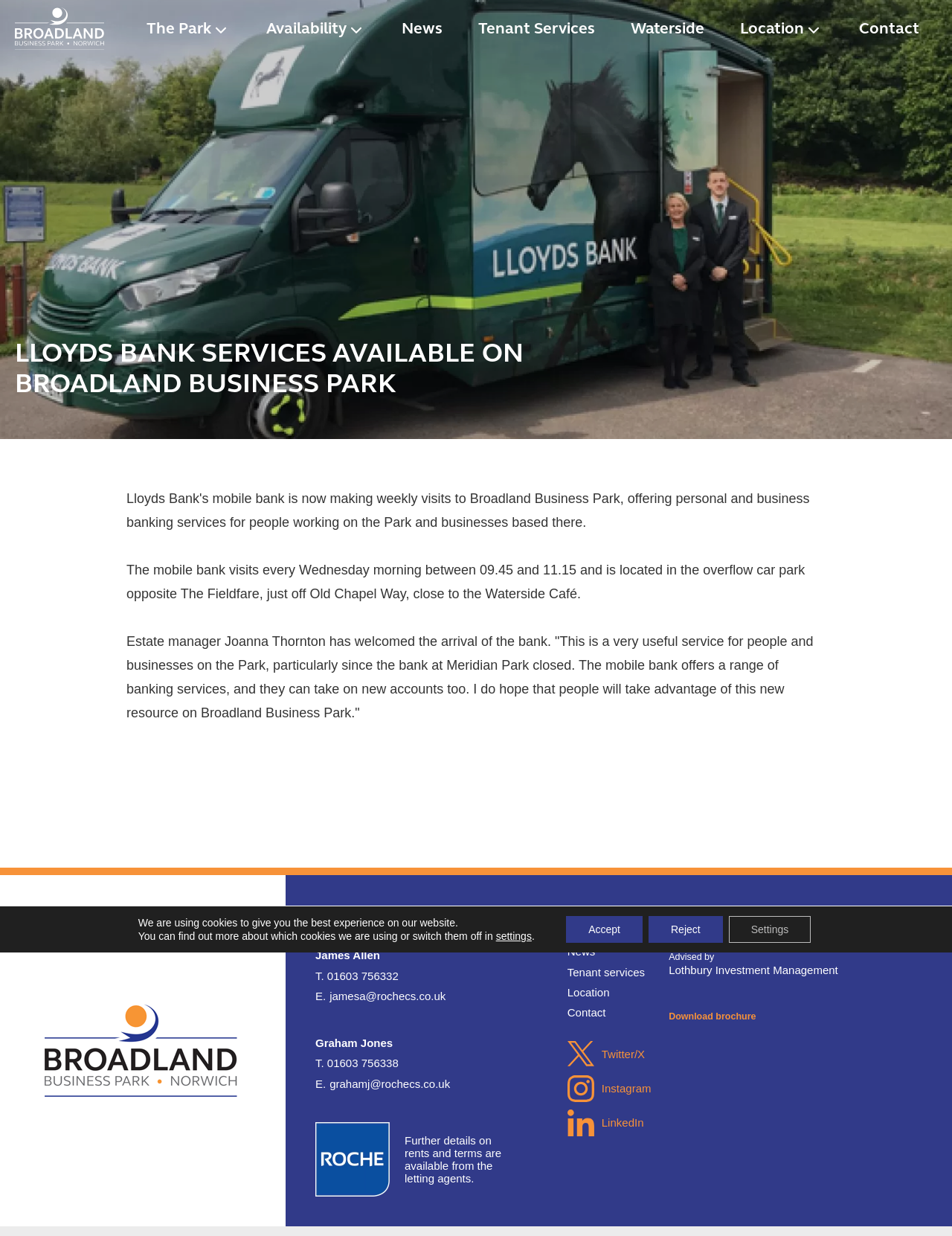Refer to the element description T. 01603 756332 and identify the corresponding bounding box in the screenshot. Format the coordinates as (top-left x, top-left y, bottom-right x, bottom-right y) with values in the range of 0 to 1.

[0.331, 0.783, 0.571, 0.797]